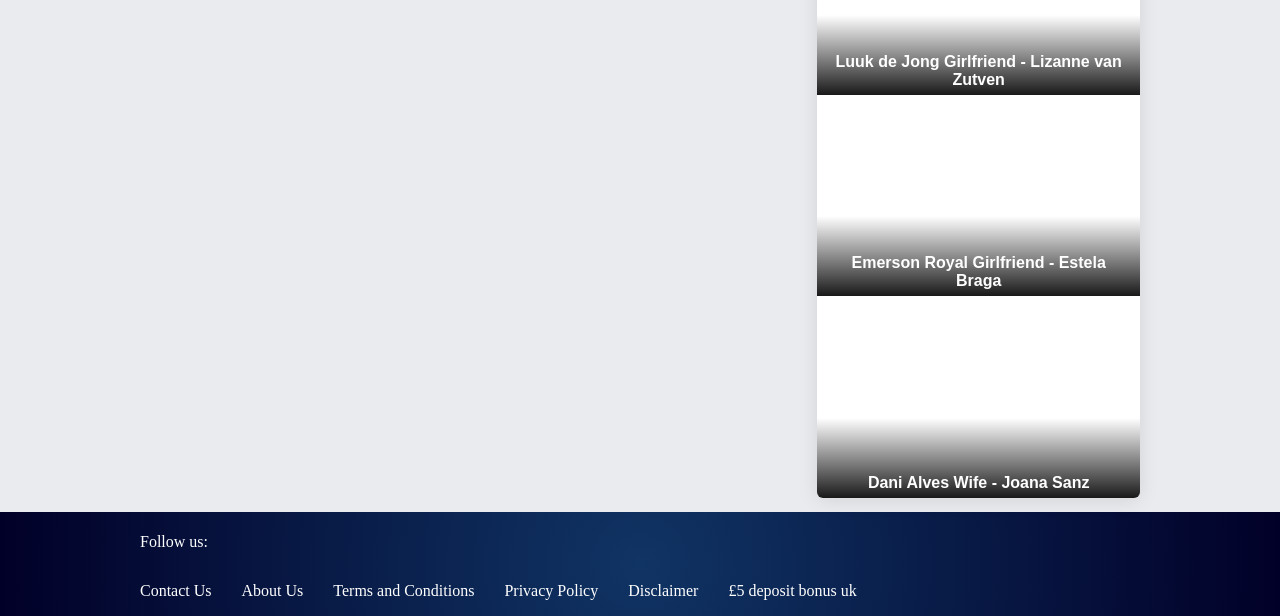Utilize the information from the image to answer the question in detail:
What is the name of Luuk de Jong's girlfriend?

I found a link with a heading 'Luuk de Jong Girlfriend - Lizanne van Zutven' which indicates that Lizanne van Zutven is Luuk de Jong's girlfriend.